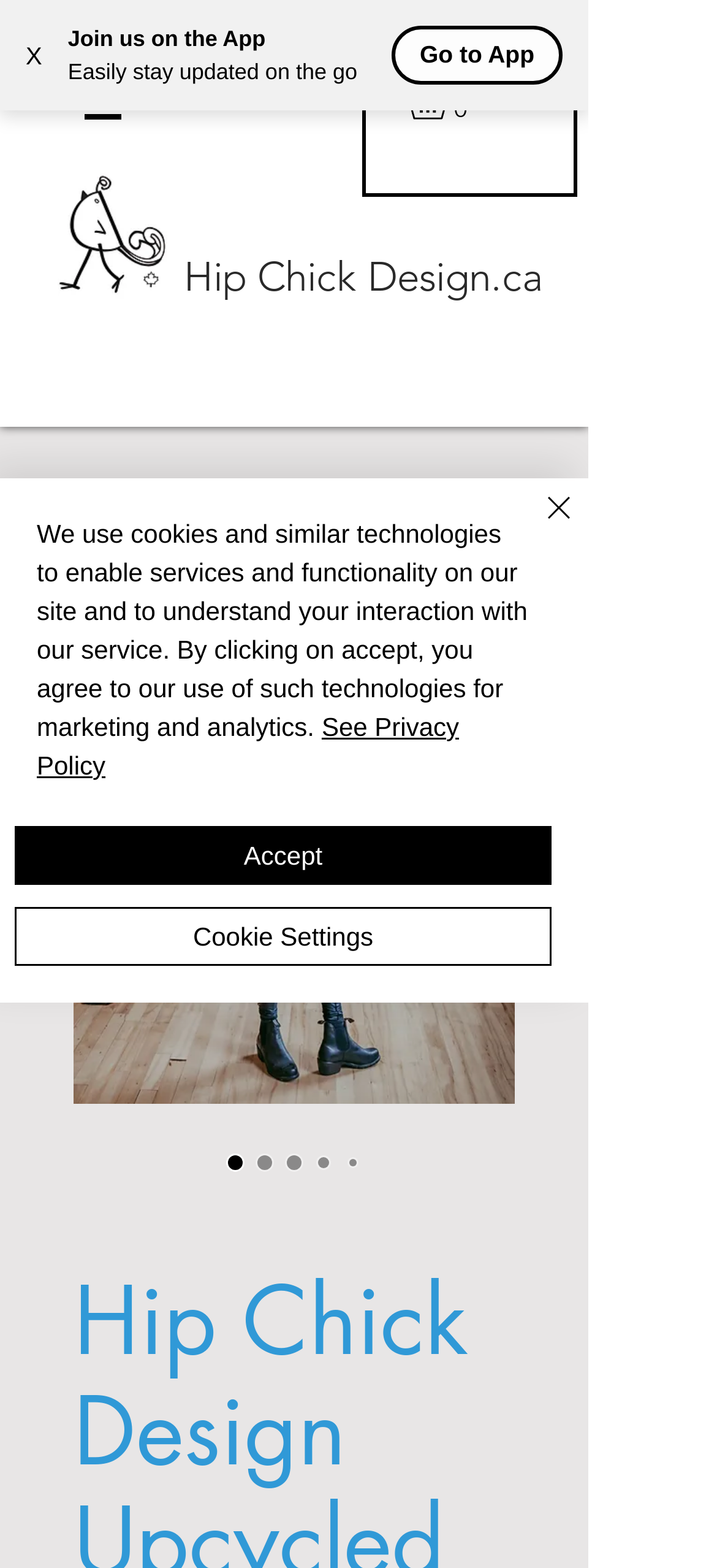Given the description 0, predict the bounding box coordinates of the UI element. Ensure the coordinates are in the format (top-left x, top-left y, bottom-right x, bottom-right y) and all values are between 0 and 1.

[0.567, 0.054, 0.672, 0.076]